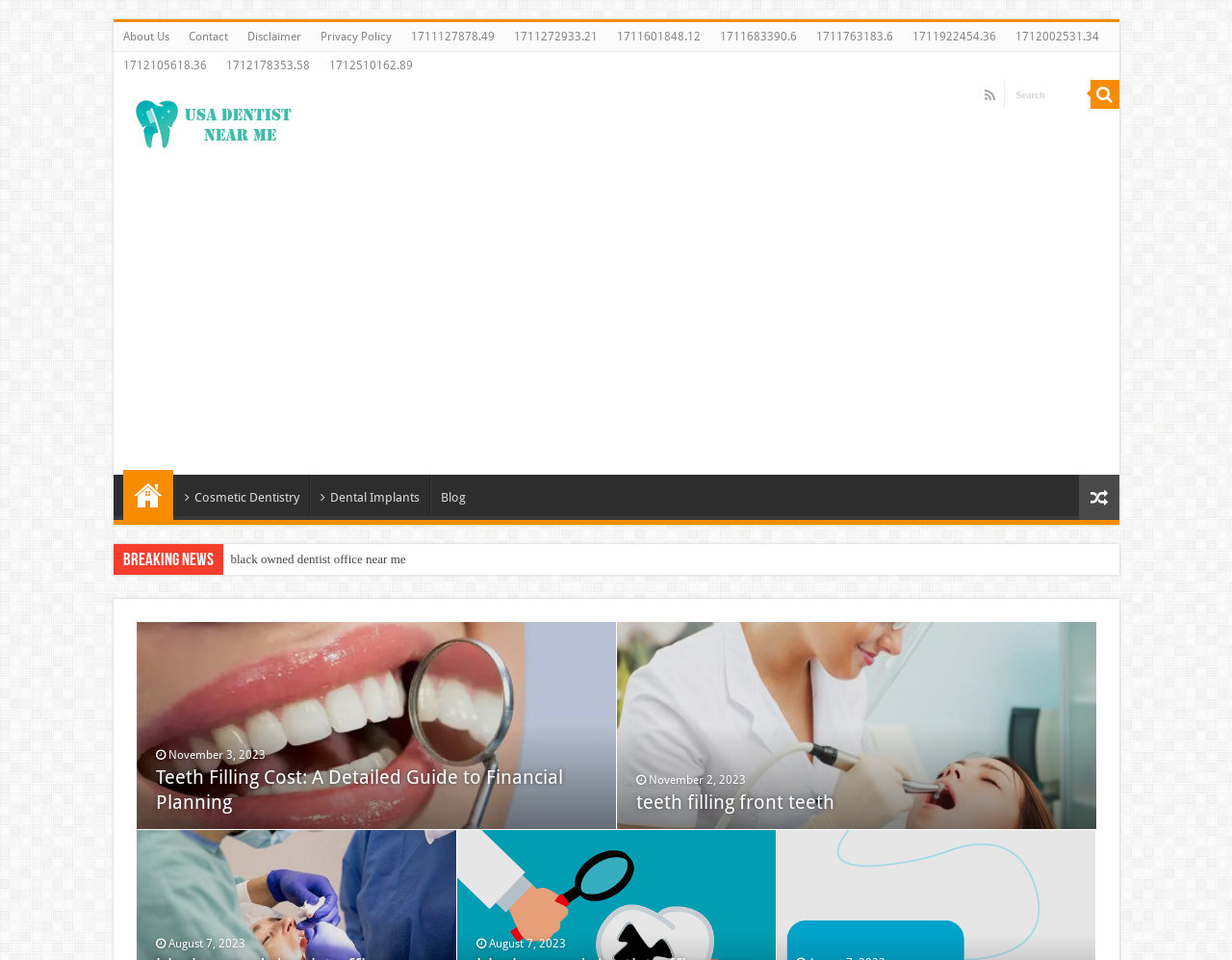Locate the bounding box coordinates of the clickable region necessary to complete the following instruction: "search for something". Provide the coordinates in the format of four float numbers between 0 and 1, i.e., [left, top, right, bottom].

None